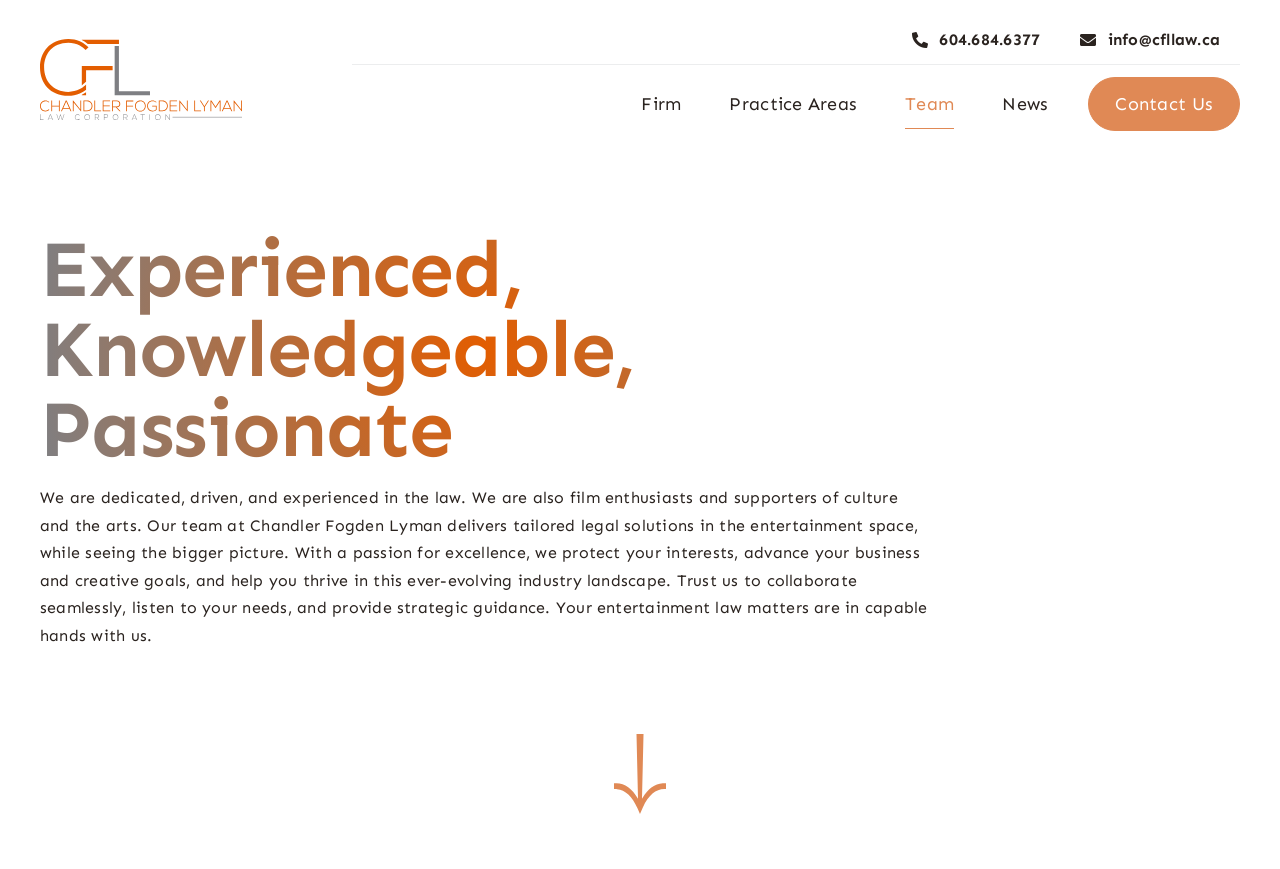How many navigation links are in the header?
Please provide a comprehensive answer based on the details in the screenshot.

I examined the navigation element with the label 'Header Nav - Laptop' and found four link elements within it, labeled 'Firm', 'Practice Areas', 'Team', and 'News'. These links are located at coordinates [0.501, 0.091, 0.532, 0.148], [0.57, 0.091, 0.67, 0.148], [0.707, 0.091, 0.746, 0.148], and [0.783, 0.091, 0.819, 0.148], respectively.